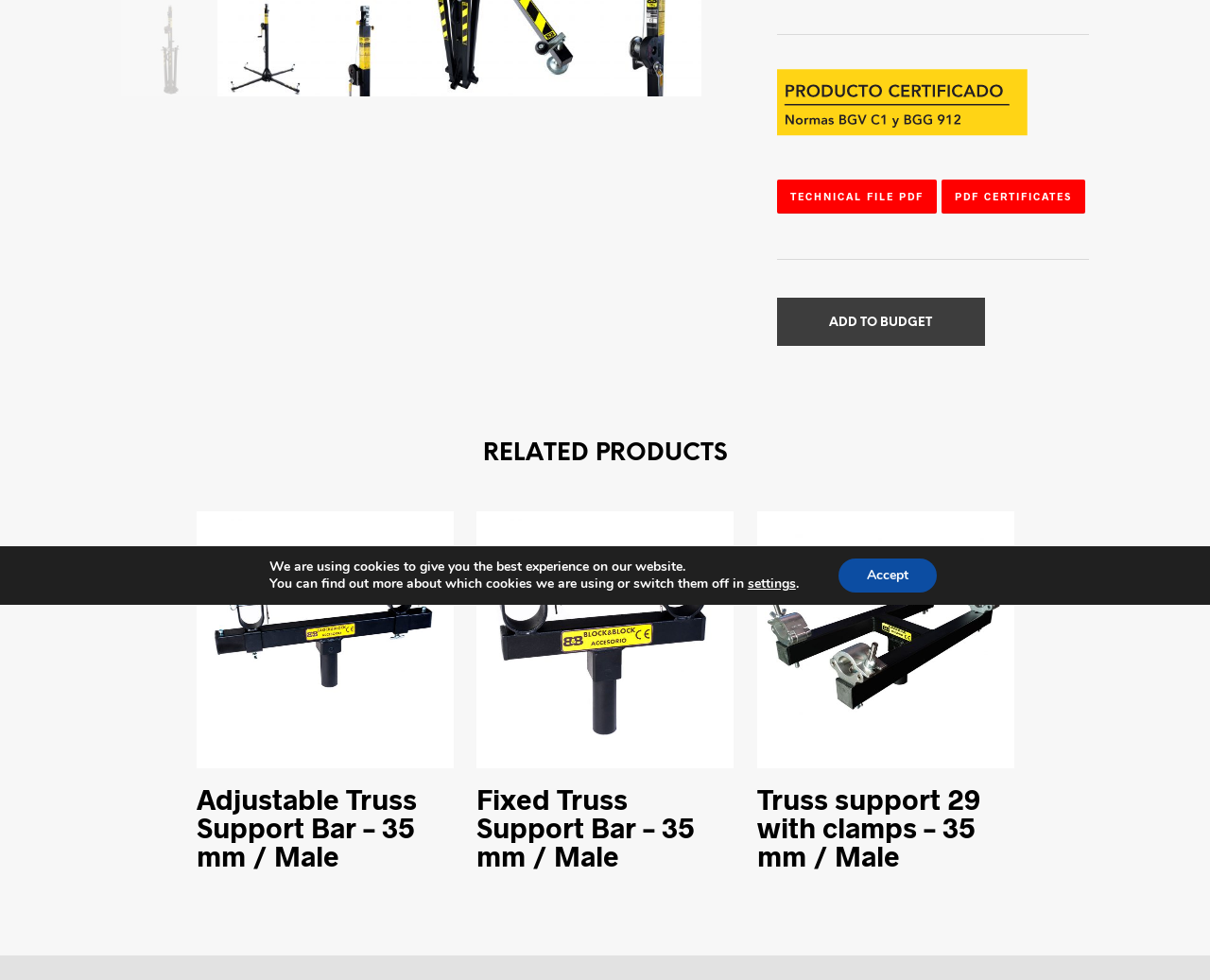Using the webpage screenshot, find the UI element described by Add to budget. Provide the bounding box coordinates in the format (top-left x, top-left y, bottom-right x, bottom-right y), ensuring all values are floating point numbers between 0 and 1.

[0.642, 0.304, 0.814, 0.353]